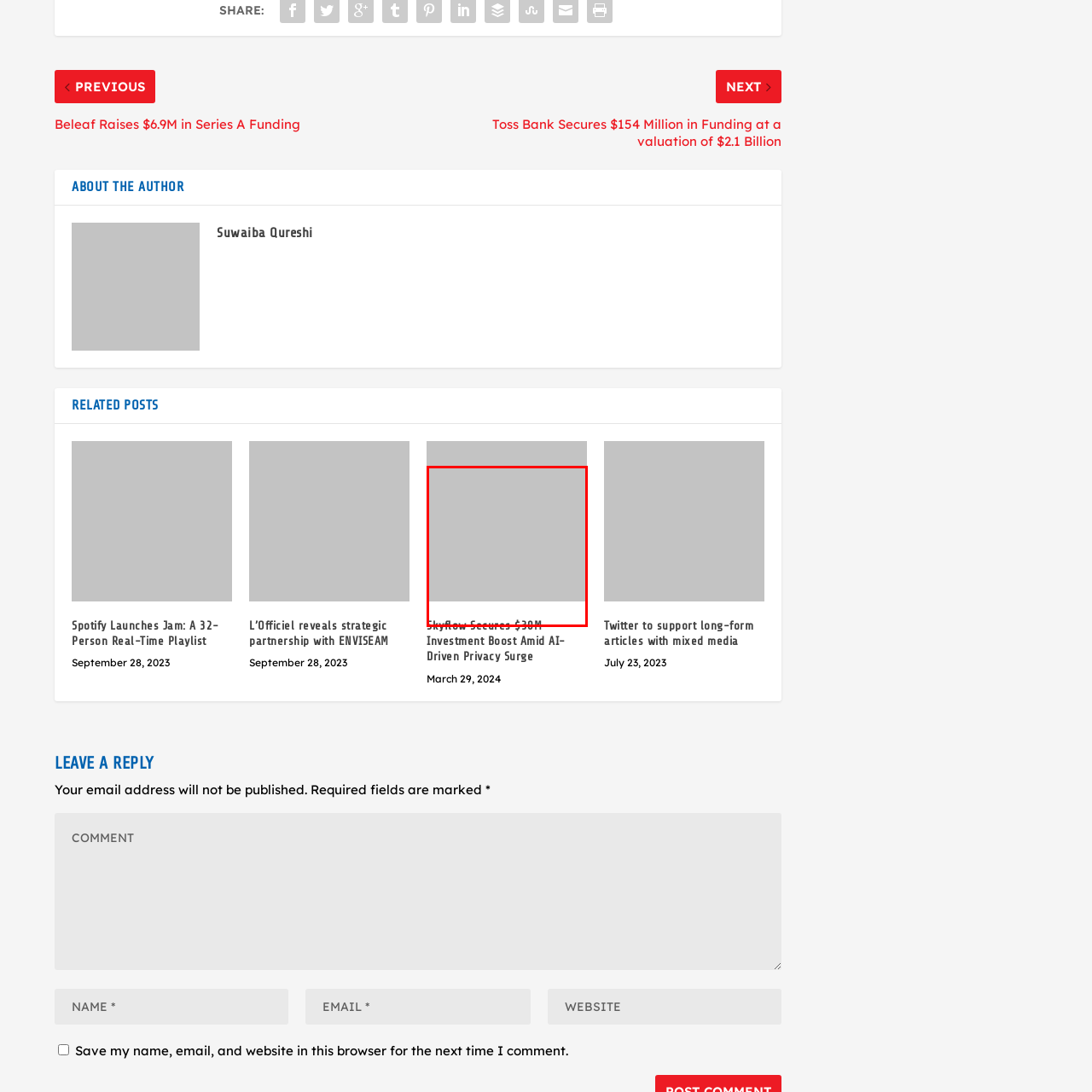When was the article published?
Review the image highlighted by the red bounding box and respond with a brief answer in one word or phrase.

March 29, 2024